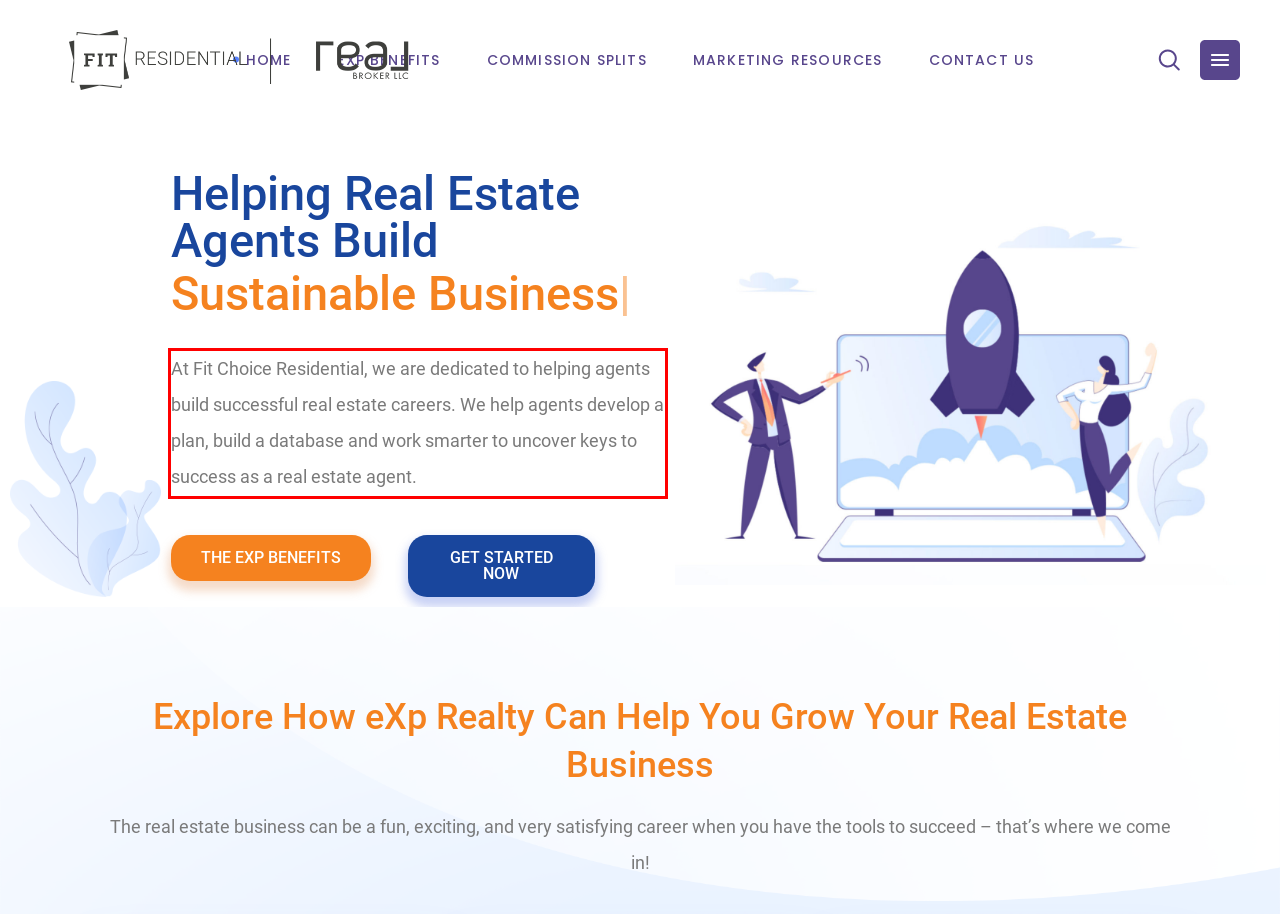Given a screenshot of a webpage, locate the red bounding box and extract the text it encloses.

At Fit Choice Residential, we are dedicated to helping agents build successful real estate careers. We help agents develop a plan, build a database and work smarter to uncover keys to success as a real estate agent.